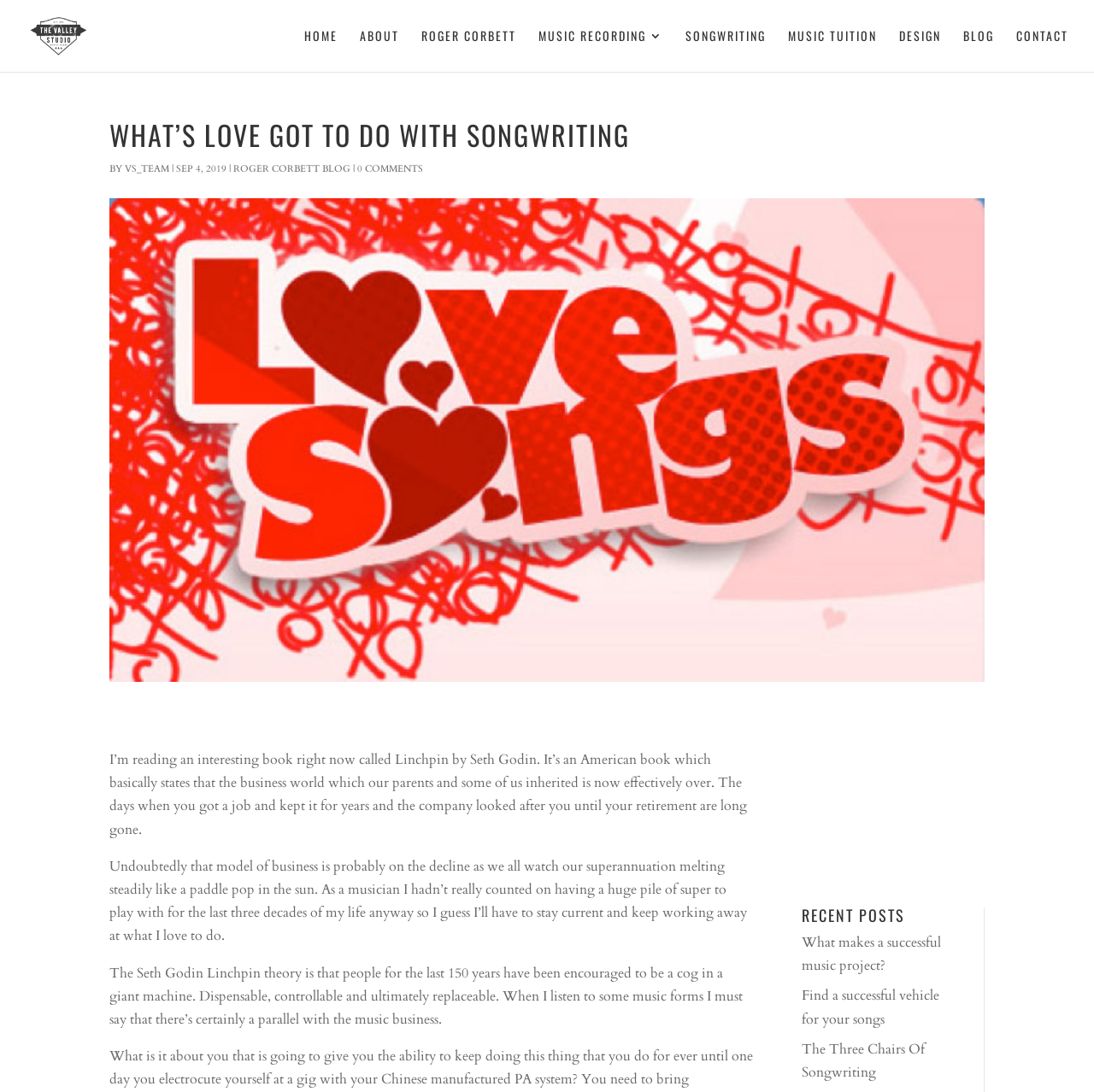Determine the bounding box coordinates for the element that should be clicked to follow this instruction: "visit the about page". The coordinates should be given as four float numbers between 0 and 1, in the format [left, top, right, bottom].

[0.329, 0.027, 0.365, 0.066]